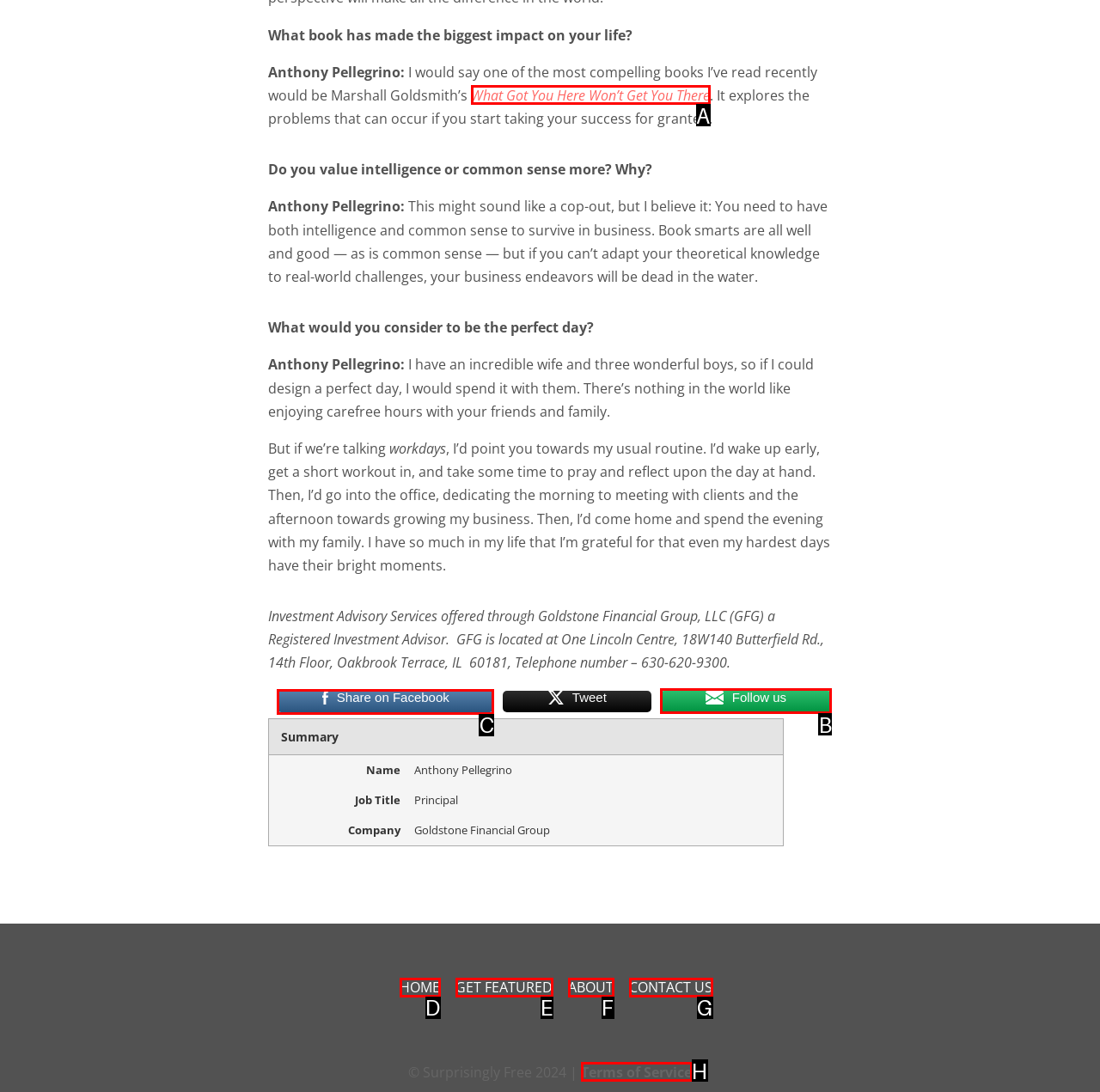Which UI element should be clicked to perform the following task: Share on Facebook? Answer with the corresponding letter from the choices.

C